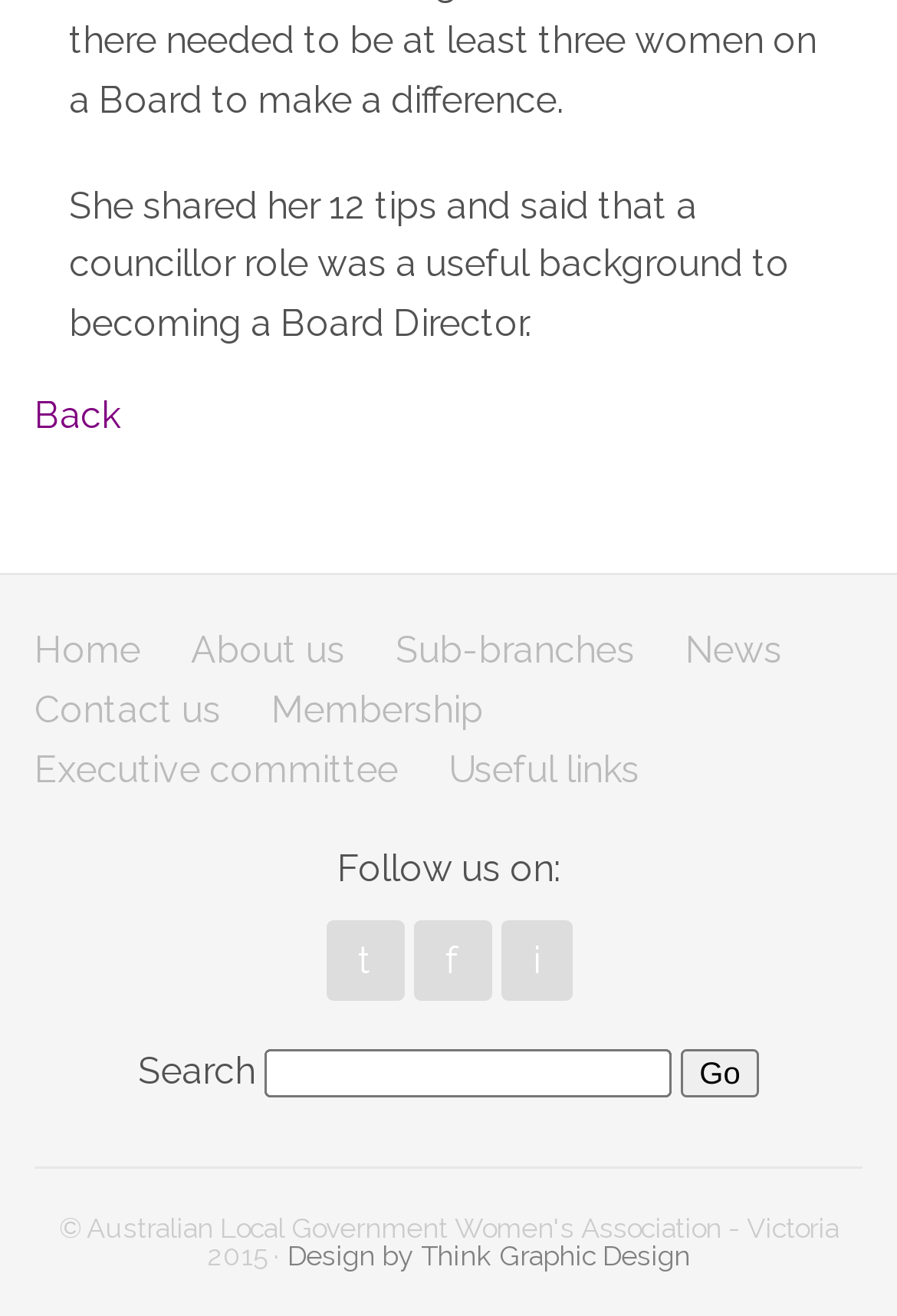Determine the bounding box of the UI element mentioned here: "Sub-branches". The coordinates must be in the format [left, top, right, bottom] with values ranging from 0 to 1.

[0.441, 0.471, 0.708, 0.516]